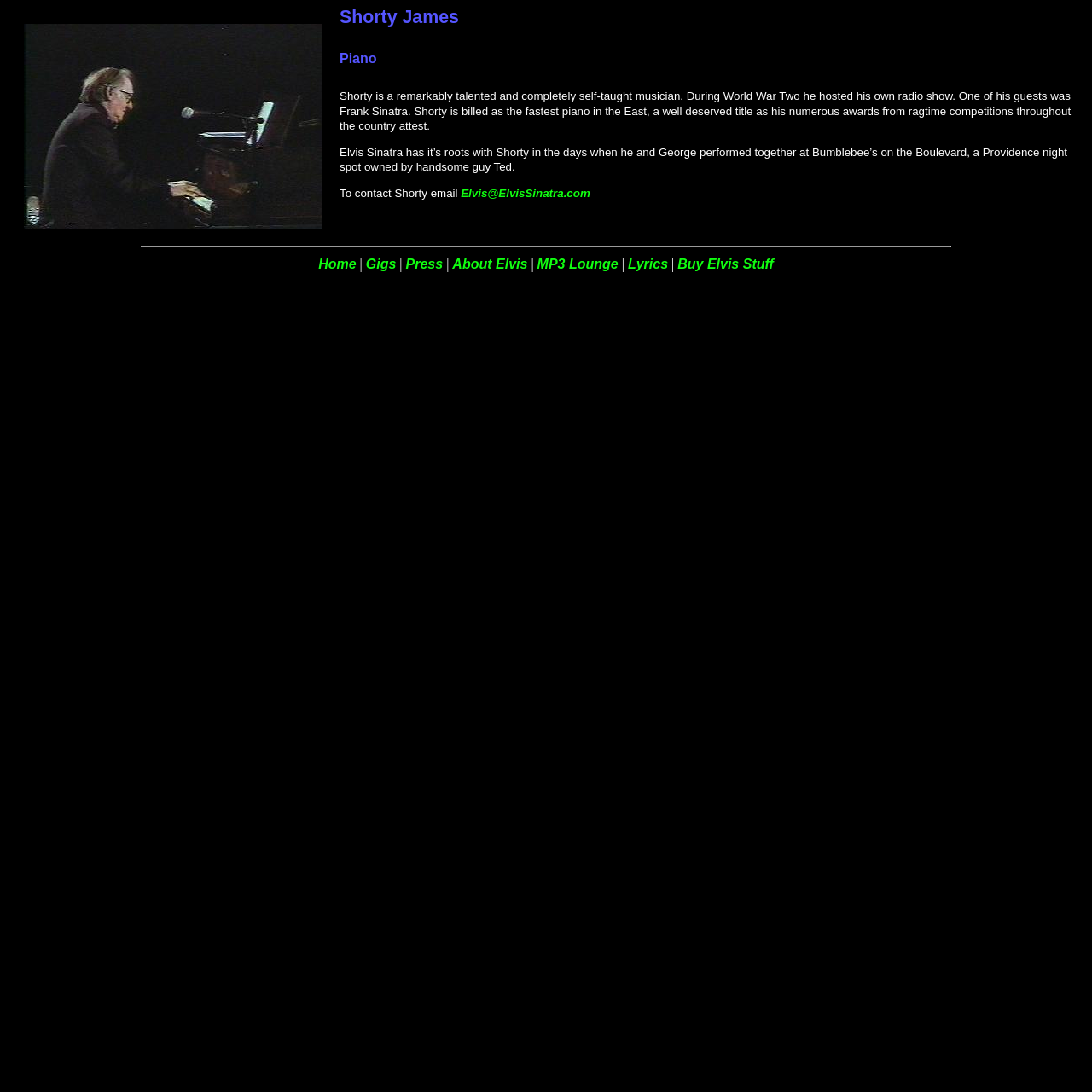Respond to the question with just a single word or phrase: 
What is Shorty's profession?

Piano